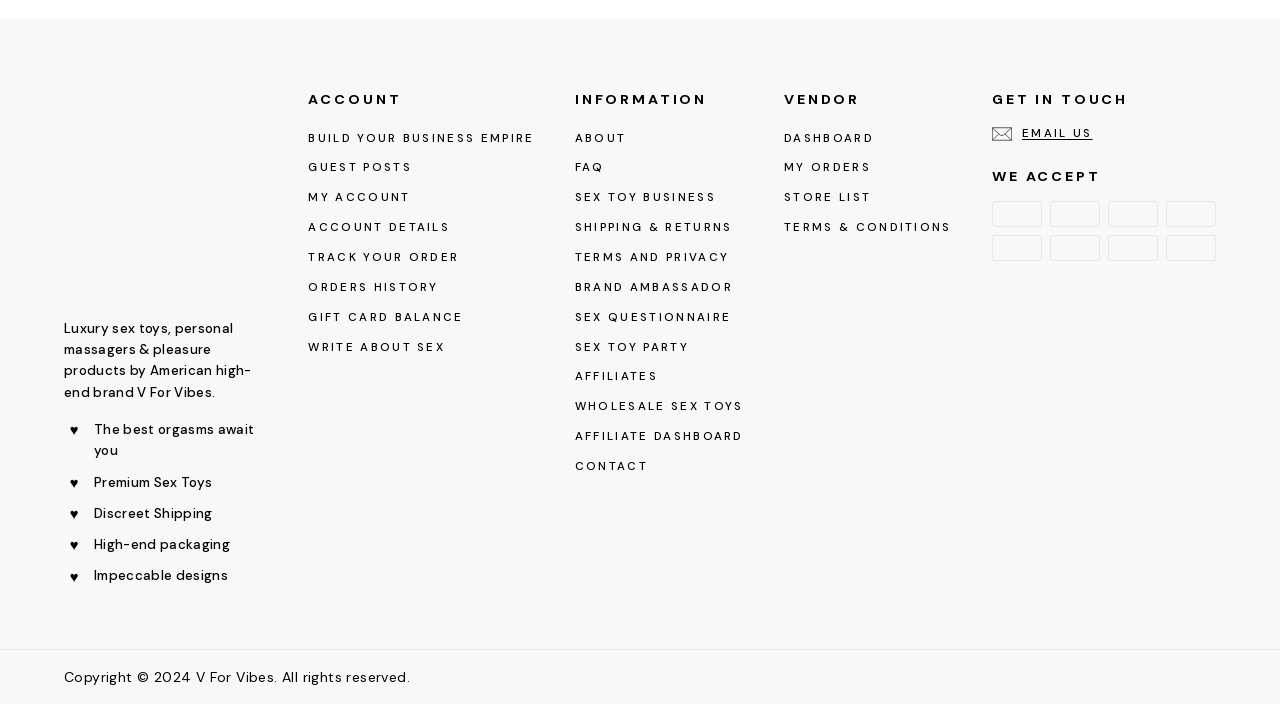Identify the bounding box coordinates for the element you need to click to achieve the following task: "Contact us via email". The coordinates must be four float values ranging from 0 to 1, formatted as [left, top, right, bottom].

[0.798, 0.18, 0.854, 0.2]